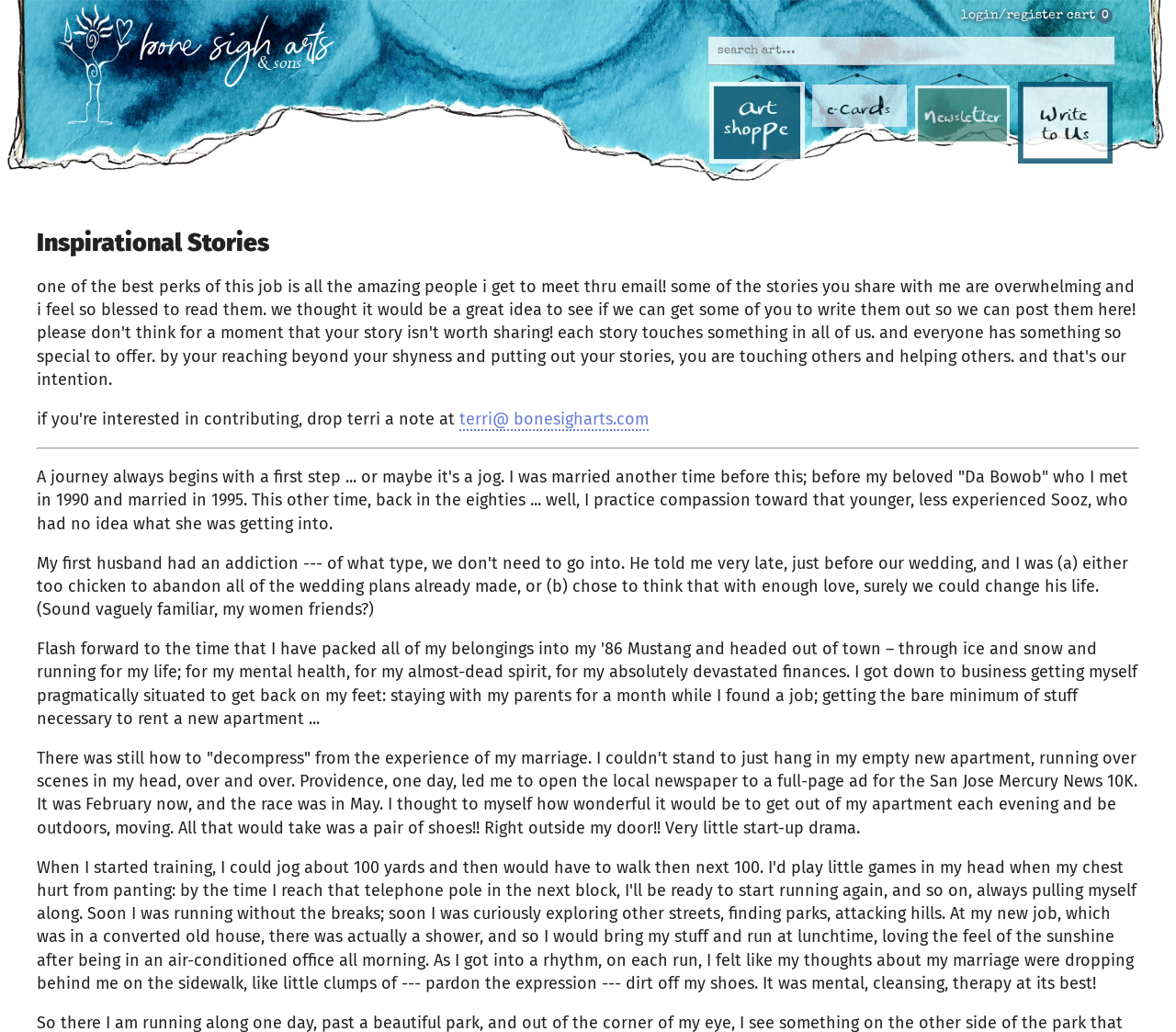What is the purpose of the search bar?
Carefully analyze the image and provide a thorough answer to the question.

The search bar is located in the top navigation bar, and it has a placeholder text that says 'search art...'. This suggests that the search bar is intended for users to search for art-related content on the website.